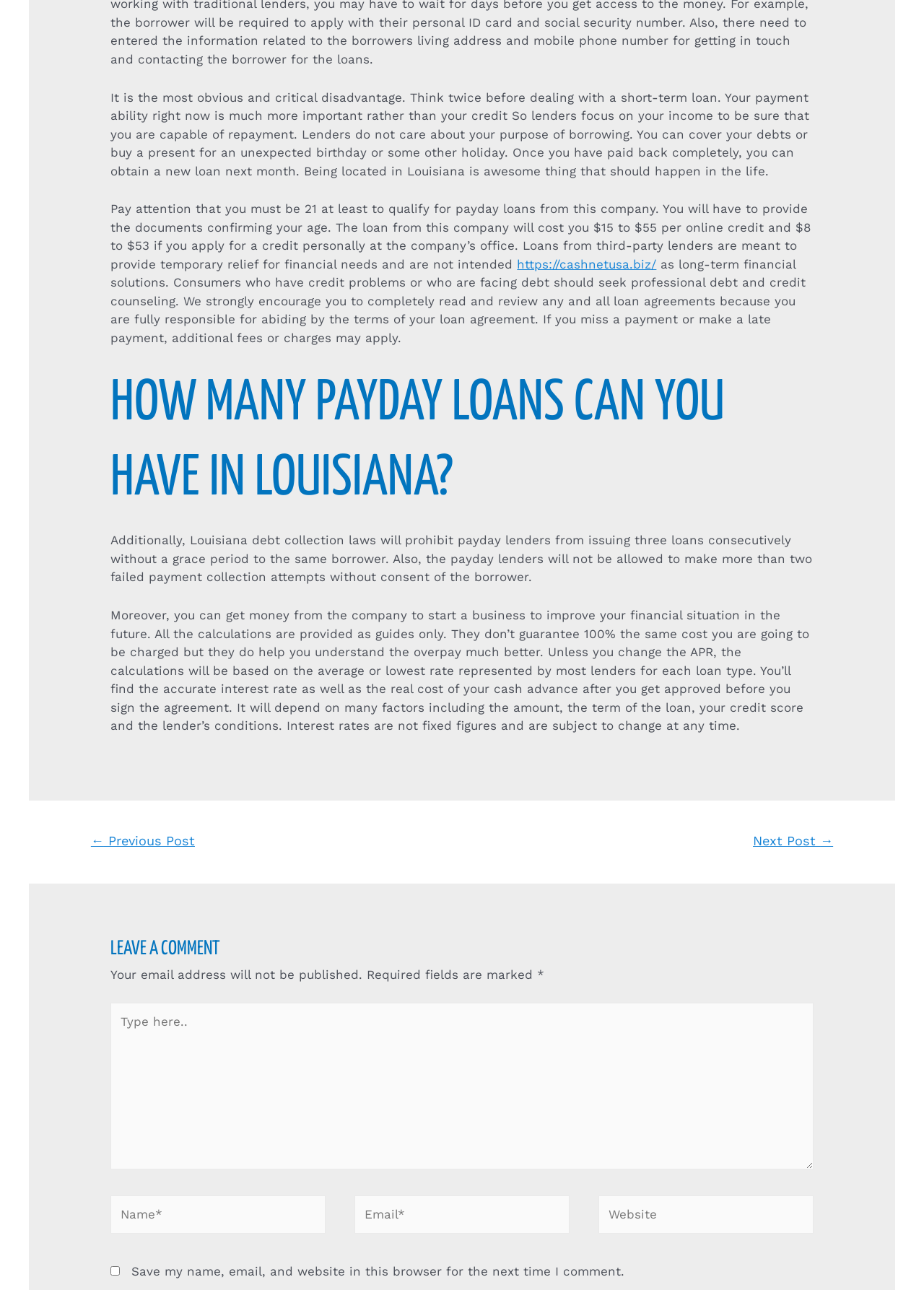Provide a short, one-word or phrase answer to the question below:
What is required to be marked in the comment section?

Required fields